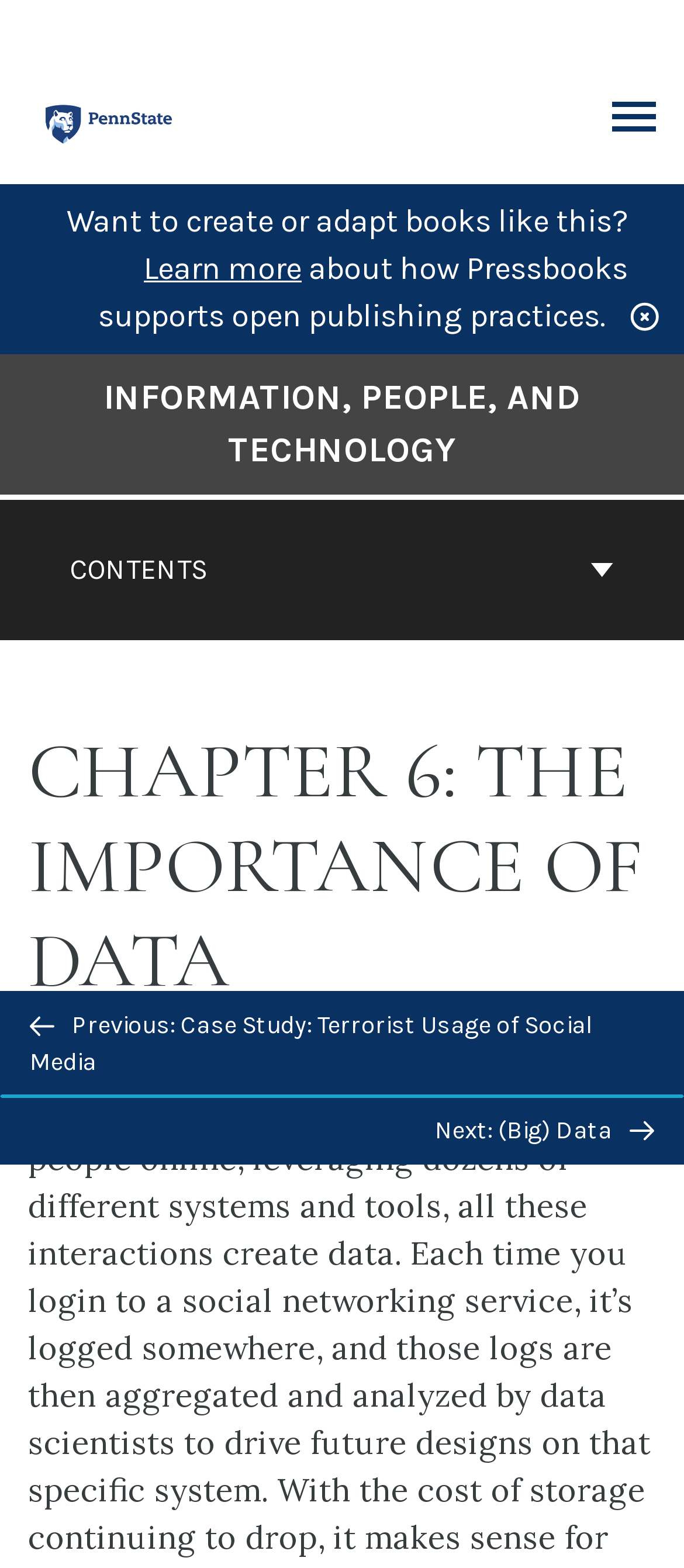Can you show the bounding box coordinates of the region to click on to complete the task described in the instruction: "Go to the cover page of Information, People, and Technology"?

[0.0, 0.237, 1.0, 0.304]